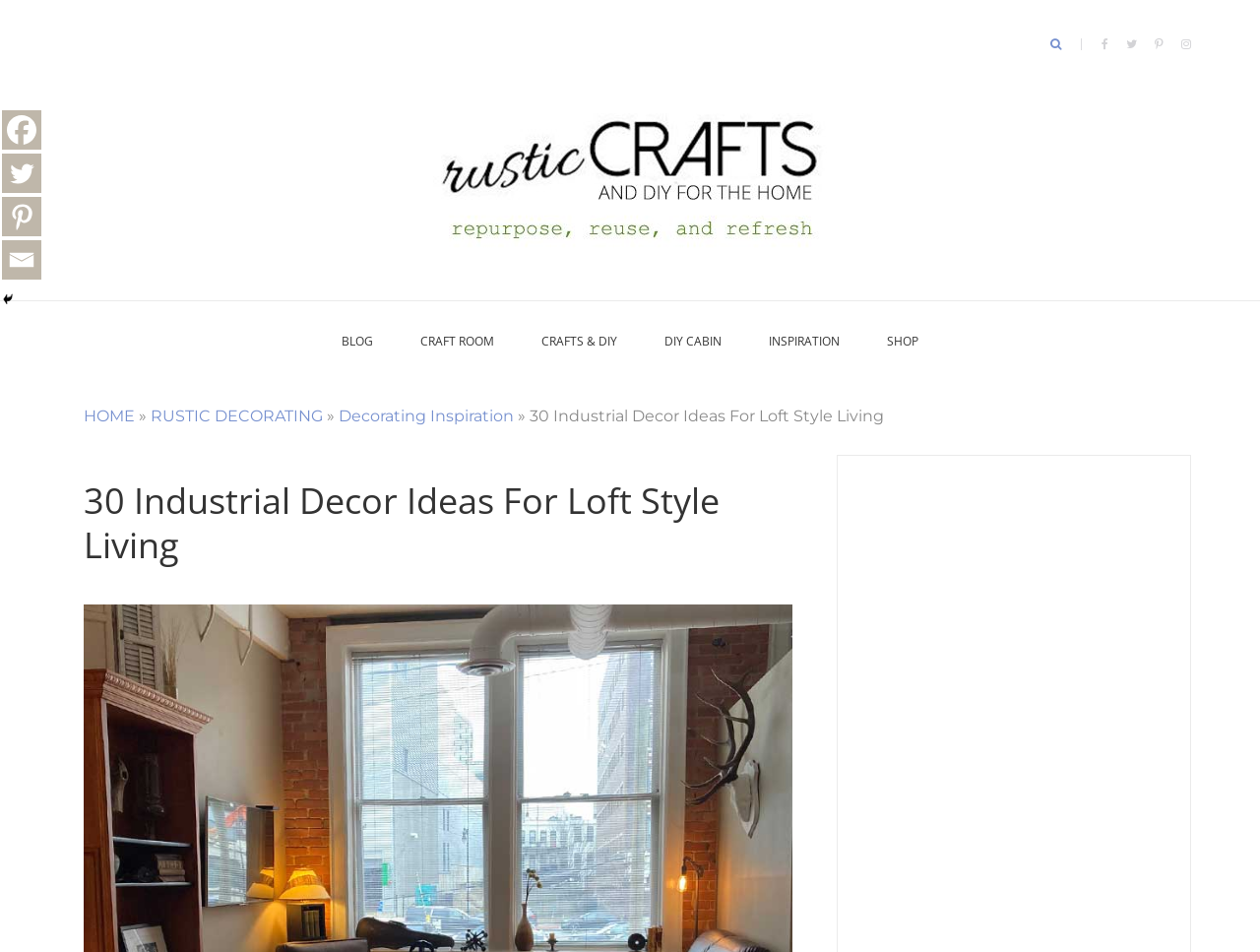Provide the bounding box coordinates for the UI element that is described as: "CRAFTS & DIY".

[0.43, 0.316, 0.49, 0.401]